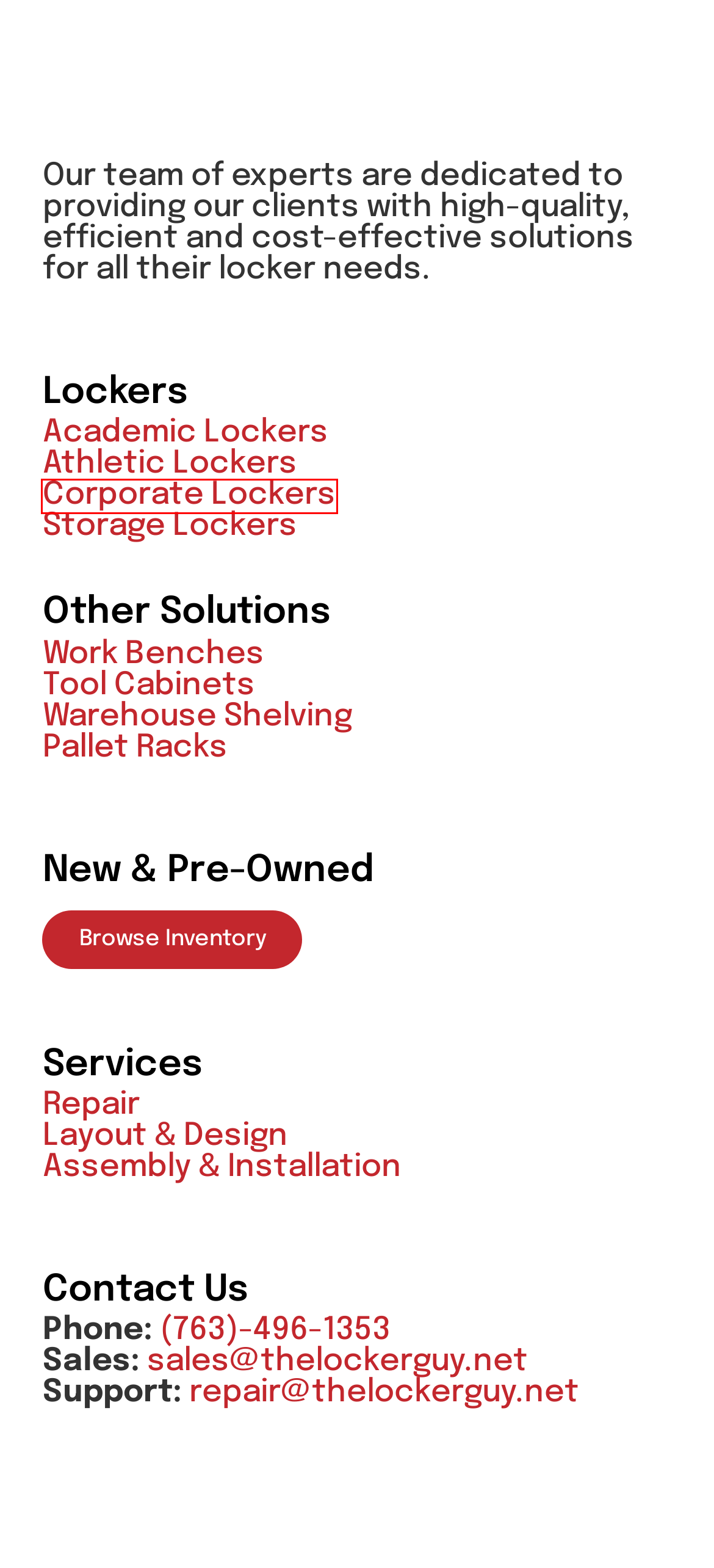Using the screenshot of a webpage with a red bounding box, pick the webpage description that most accurately represents the new webpage after the element inside the red box is clicked. Here are the candidates:
A. Athletic Lockers – The Locker Guy
B. Academic Lockers – The Locker Guy
C. Tool Cabinets – The Locker Guy
D. Storage Lockers – The Locker Guy
E. Layout & Design – The Locker Guy
F. Assembly & Installation – The Locker Guy
G. Corporate Lockers – The Locker Guy
H. Warehouse Shelving – The Locker Guy

G